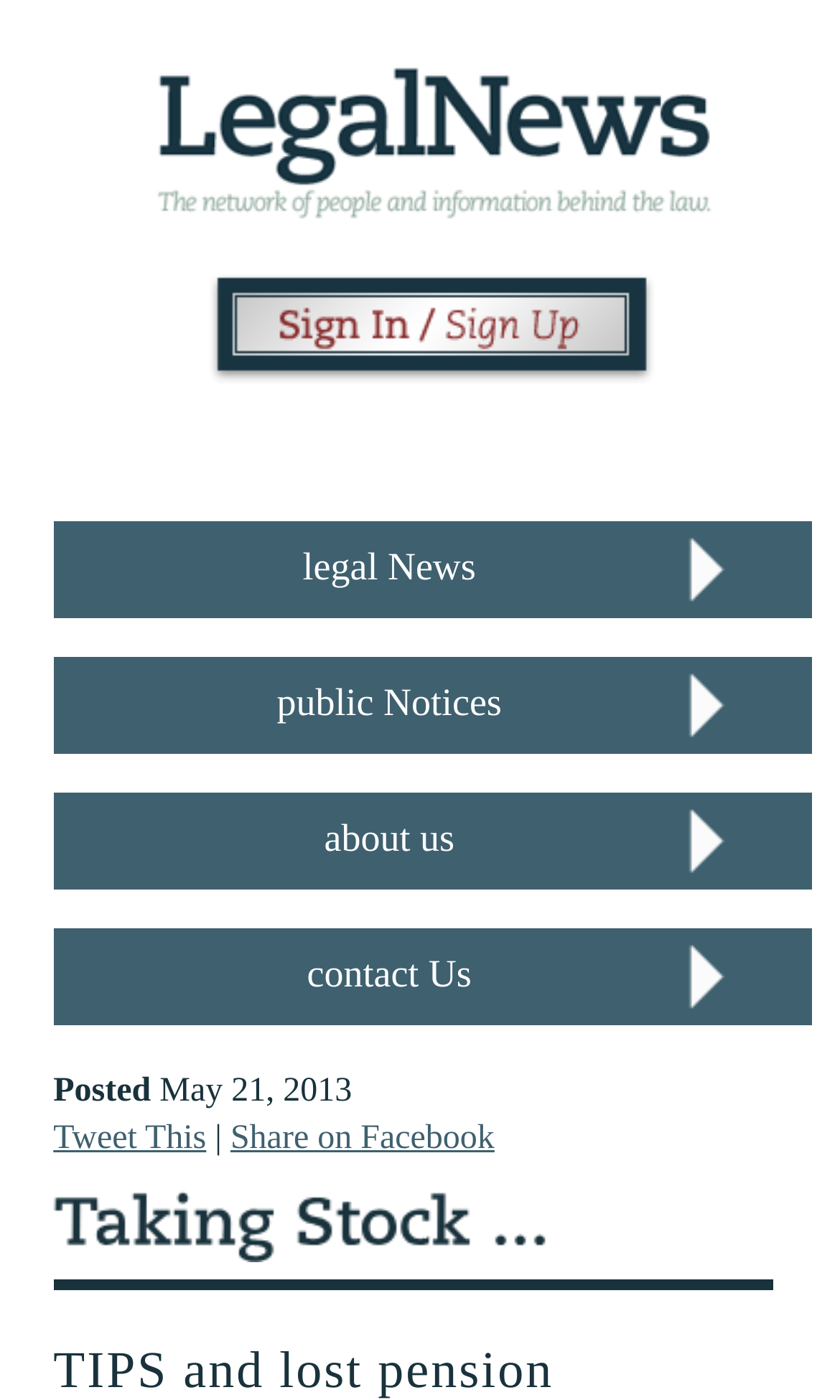Describe all visible elements and their arrangement on the webpage.

The webpage is a news portal focused on legal news and public notices for Michigan lawyers. At the top, there is a logo image and a link to the website's homepage. Below the logo, there is a navigation menu with four links: "Legal News", "Public Notices", "About Us", and "Contact Us". Each link has a corresponding image to its right.

On the left side of the page, there is a section with a heading "Taking Stock..." which appears to be a news article or blog post. The section is divided into three columns, each containing a canvas element.

Below the navigation menu, there is a section with a "Posted" label, followed by a date "May 21, 2013". This is likely a news article or blog post section. There are also social media sharing links, "Tweet This" and "Share on Facebook", with a vertical bar separating them.

Overall, the webpage has a simple and organized layout, with clear headings and concise text. The use of images and icons adds visual appeal to the page.